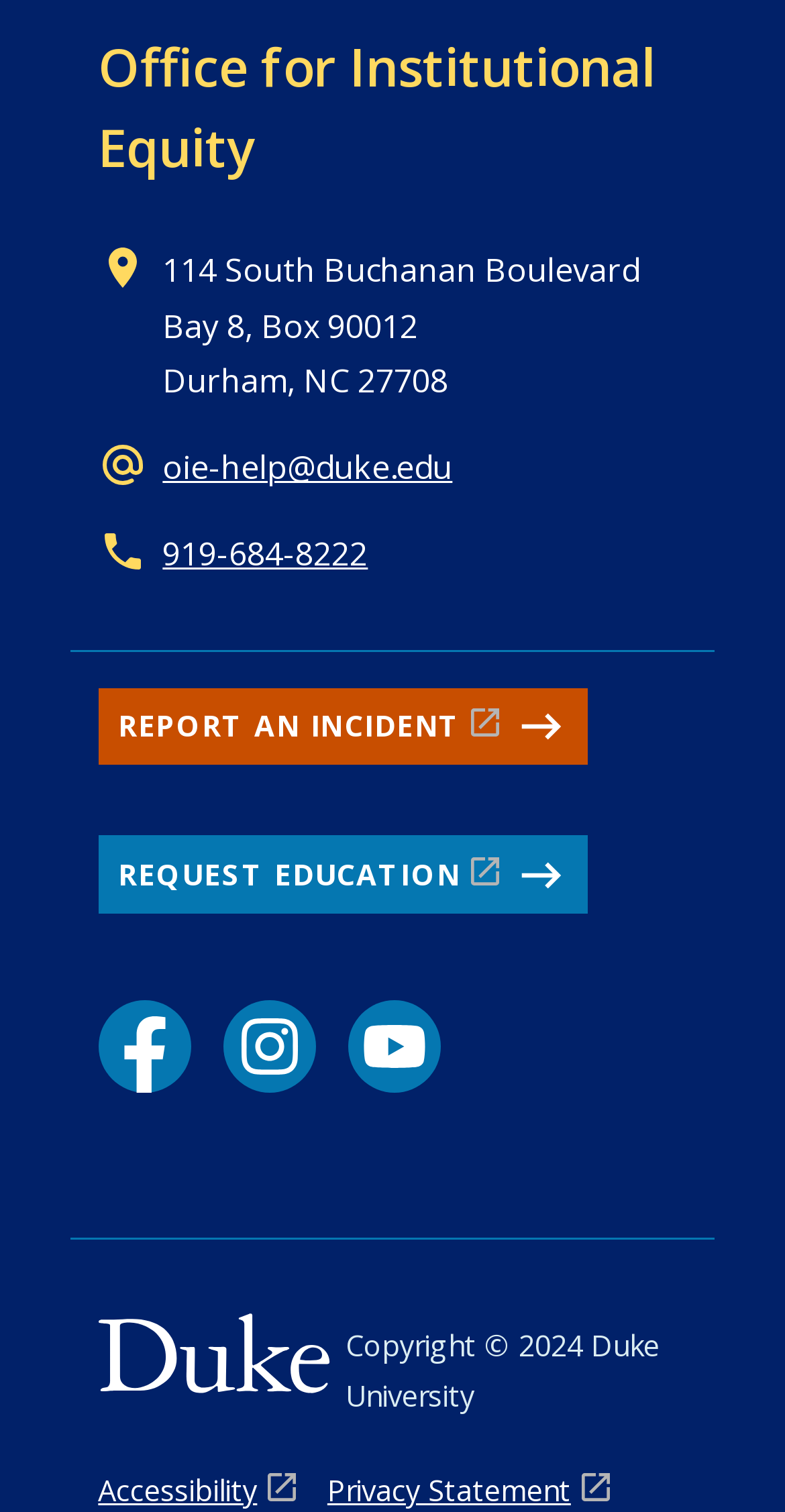Determine the bounding box coordinates of the region that needs to be clicked to achieve the task: "Call the phone number '919-684-8222'".

[0.207, 0.352, 0.469, 0.381]